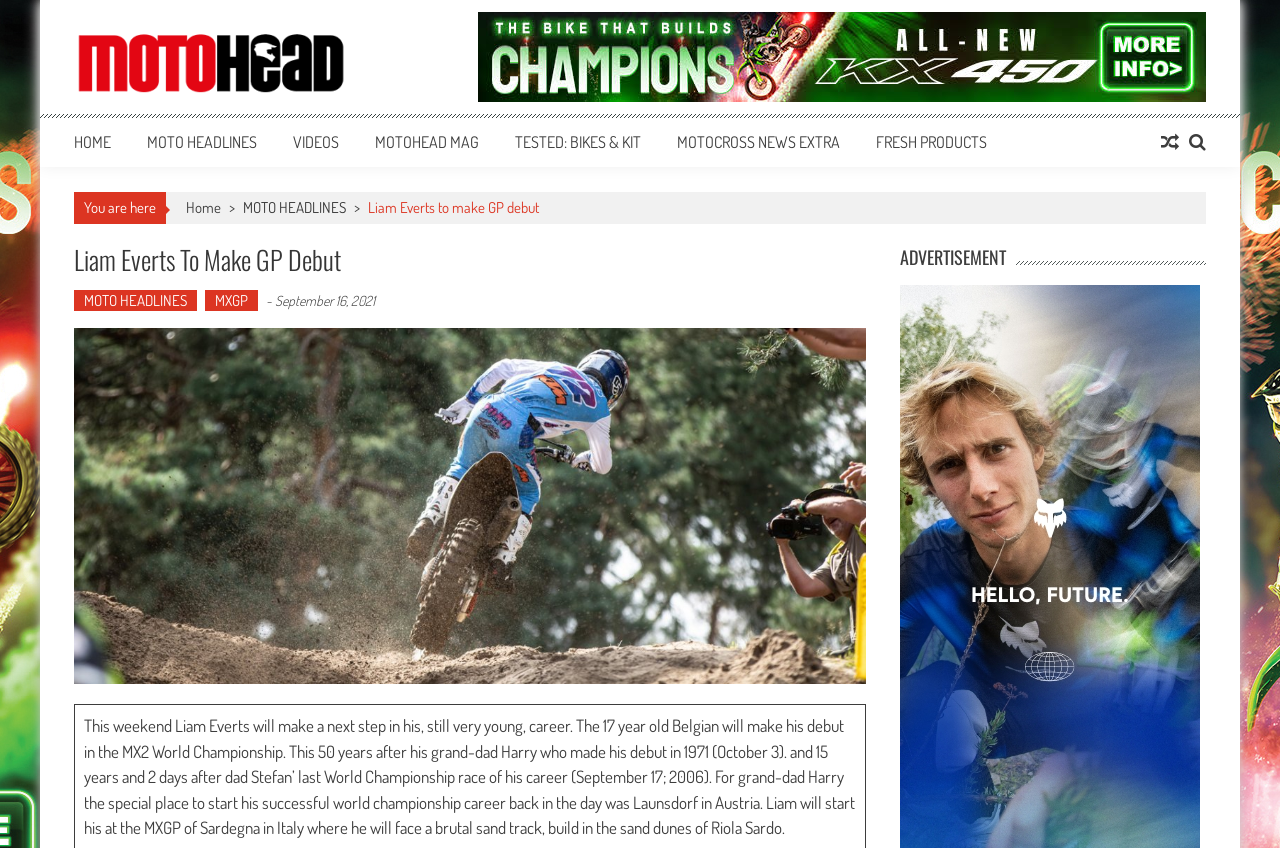When was the article published?
Please look at the screenshot and answer using one word or phrase.

September 16, 2021